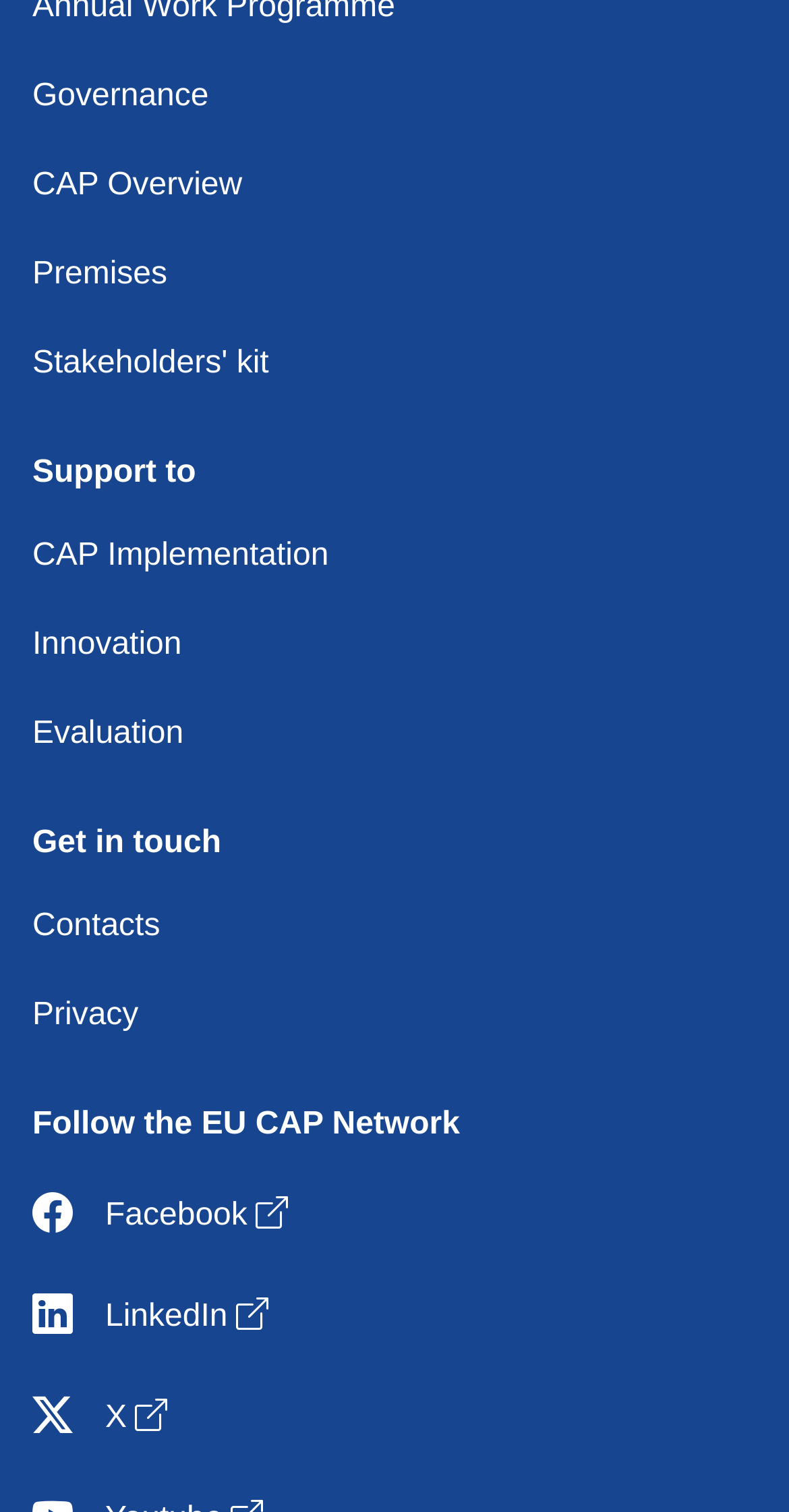Give a one-word or short phrase answer to this question: 
What is the topic of the 'Support to' section?

CAP